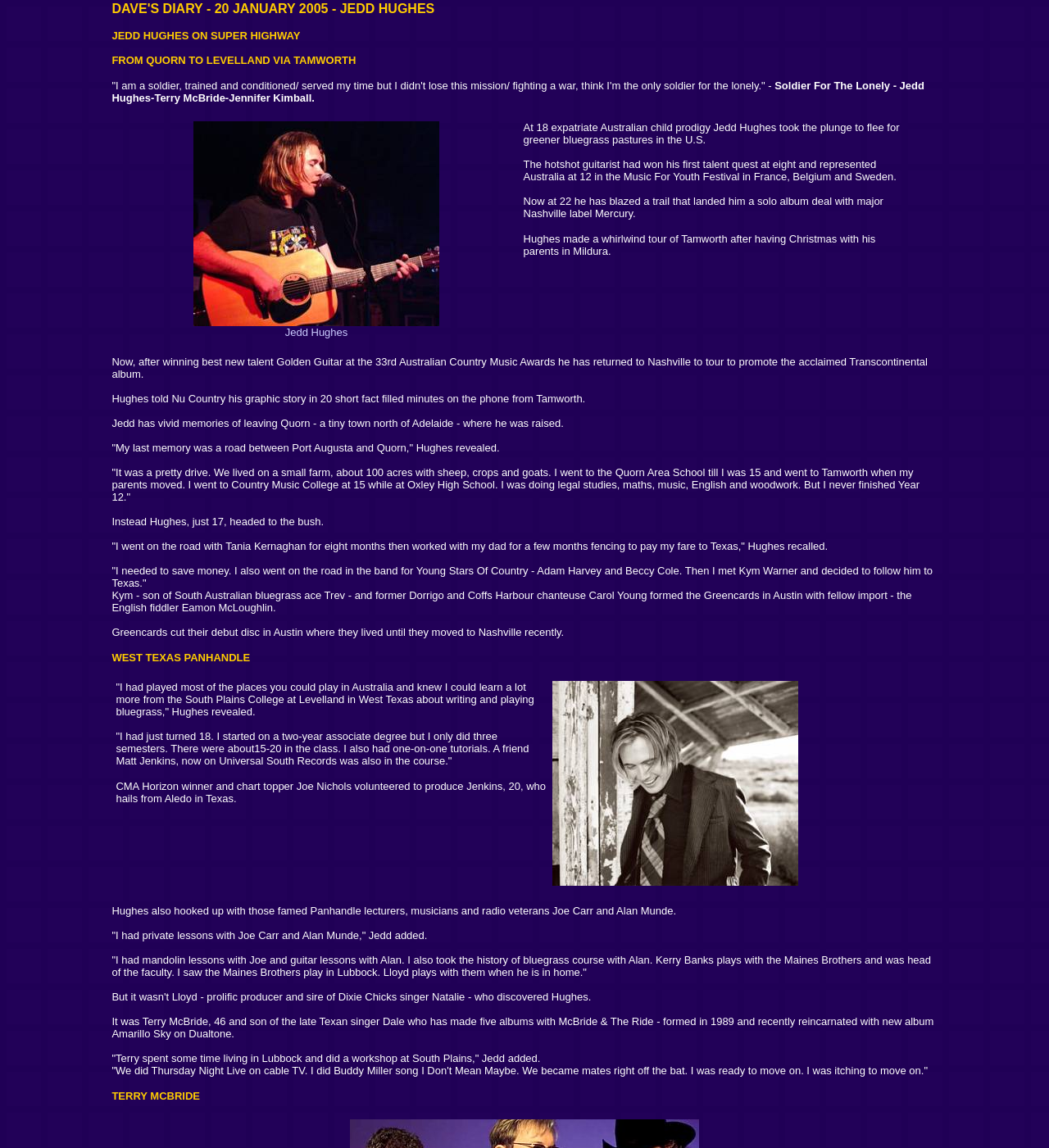How old was Jedd Hughes when he won his first talent quest?
Based on the visual, give a brief answer using one word or a short phrase.

8